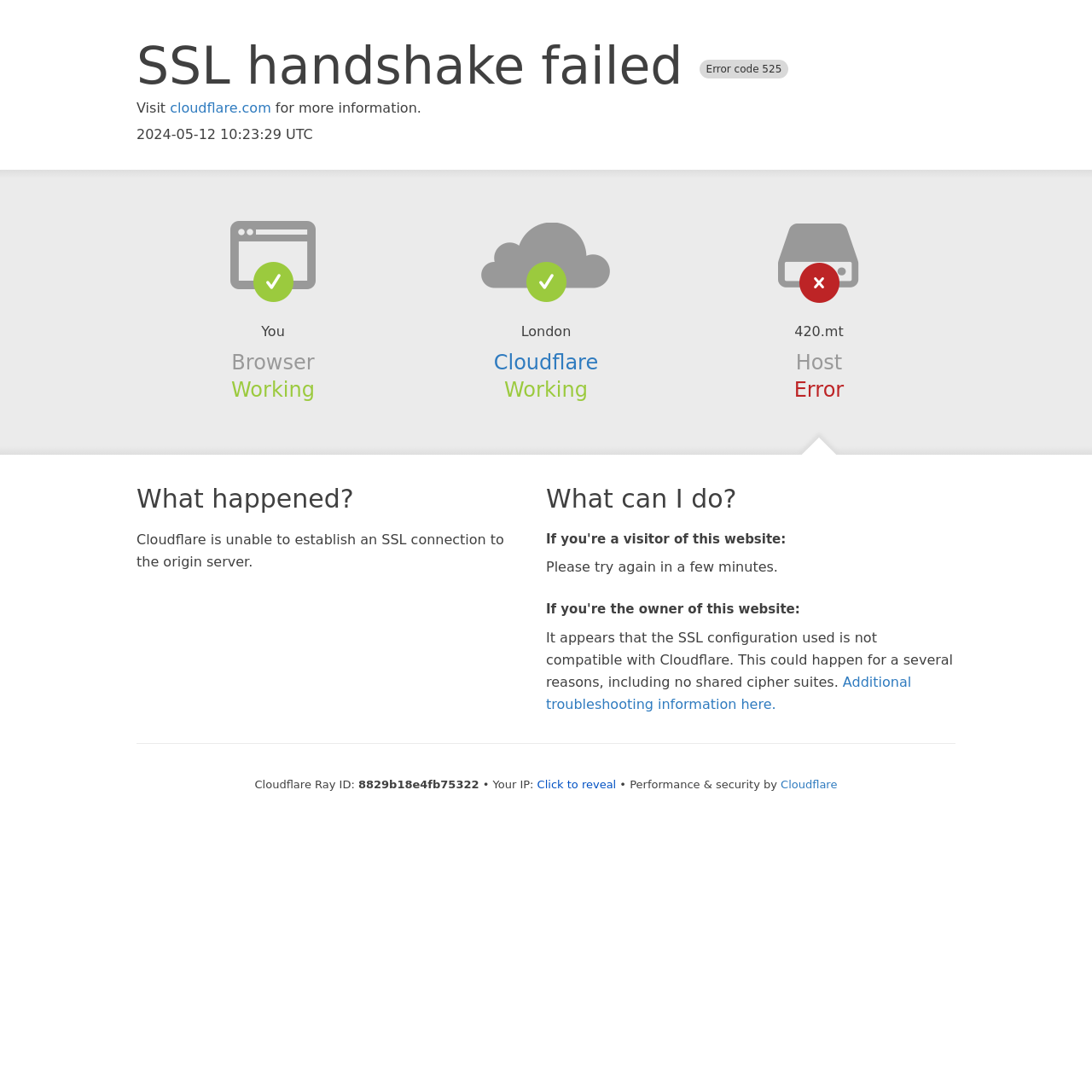What is the recommended action for visitors of this website?
Please ensure your answer is as detailed and informative as possible.

The recommended action for visitors of this website is mentioned in the StaticText element 'Please try again in a few minutes.' on the webpage, which is under the heading 'What can I do?' and the subheading 'If you're a visitor of this website:'.